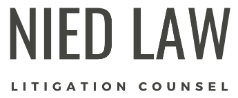What quality does the logo convey?
Refer to the image and answer the question using a single word or phrase.

Authority and trustworthiness